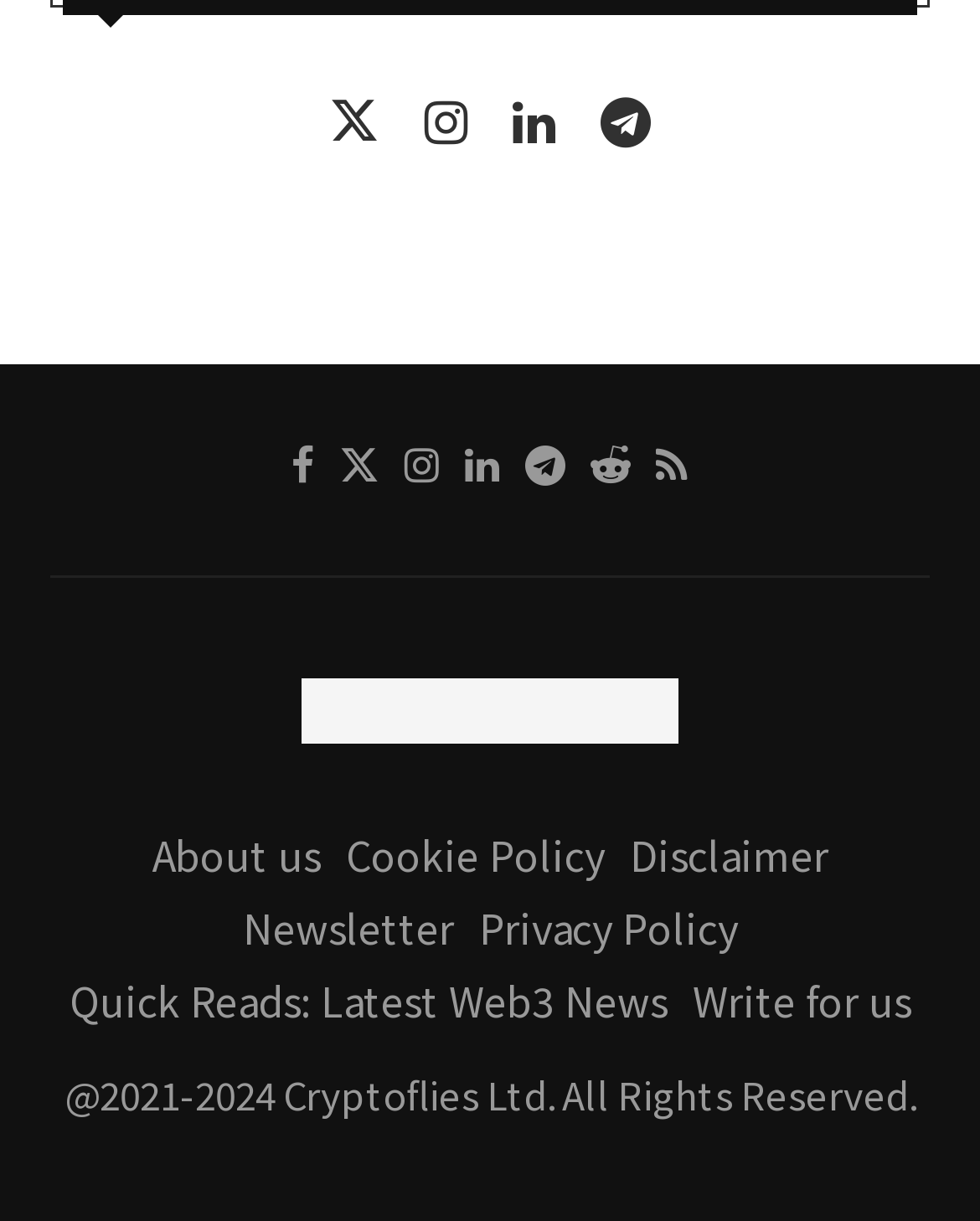Please identify the bounding box coordinates of the area that needs to be clicked to fulfill the following instruction: "Visit Twitter."

[0.318, 0.076, 0.415, 0.126]